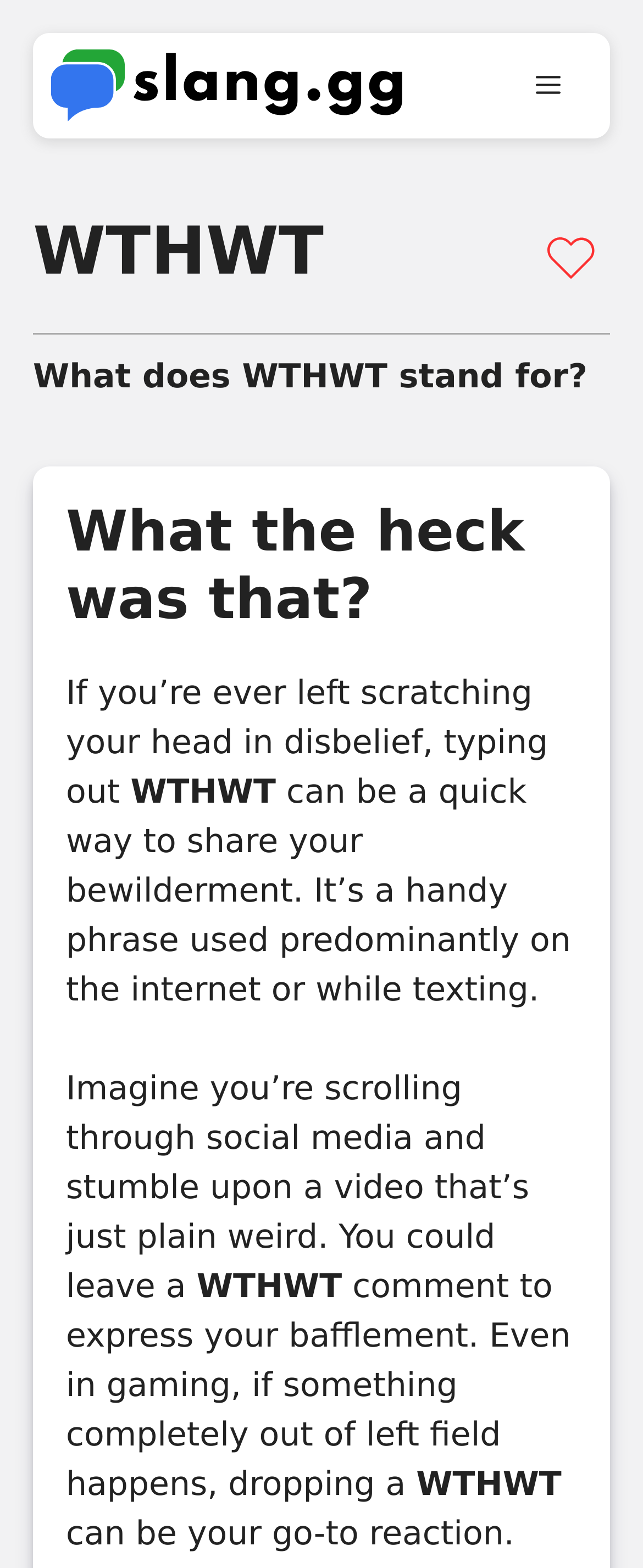Based on the image, provide a detailed and complete answer to the question: 
What is the purpose of the phrase WTHWT?

The purpose of the phrase WTHWT is to express bewilderment or disbelief, as stated in the text 'If you’re ever left scratching your head in disbelief, typing out WTHWT can be a quick way to share your bewilderment.' This text is located in the middle of the webpage and provides the context for using the phrase WTHWT.